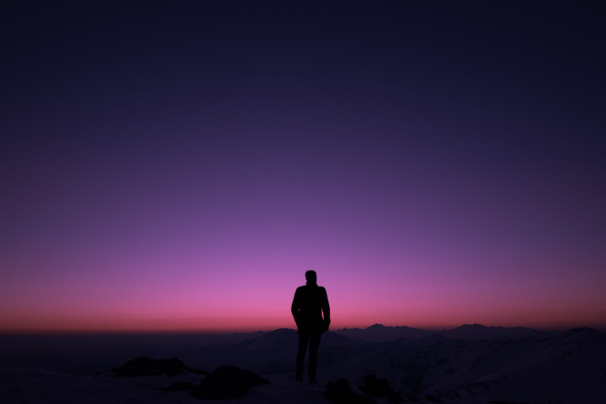Using the details in the image, give a detailed response to the question below:
What is the figure in the image doing?

The caption states that the image captures a solitary figure standing on a rocky outcrop, indicating that the figure is in a stationary position, taking in the breathtaking view.